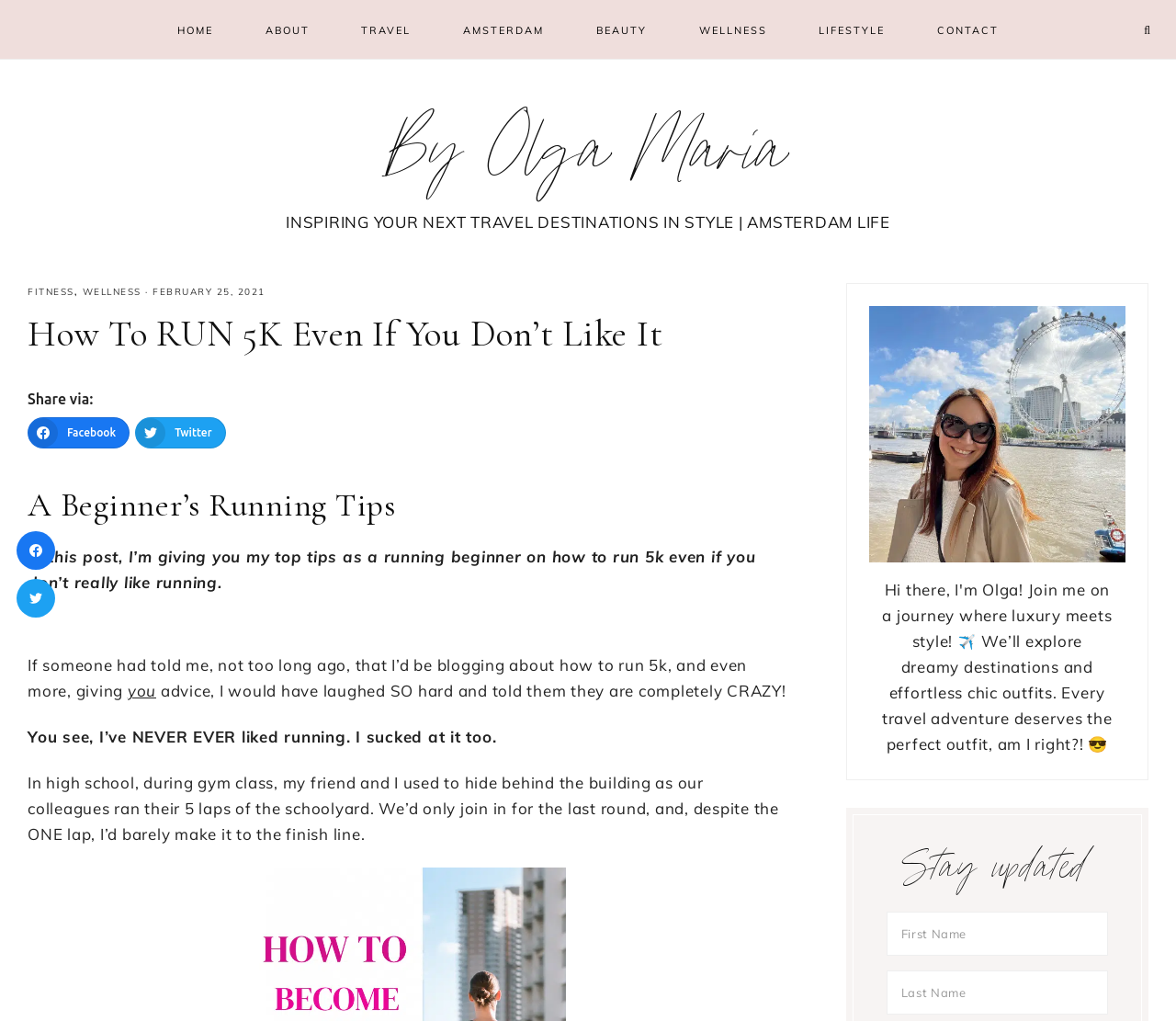Using details from the image, please answer the following question comprehensively:
What is the category of the post?

The category of the post is fitness and wellness, as mentioned in the header element, which says 'FITNESS, WELLNESS'.